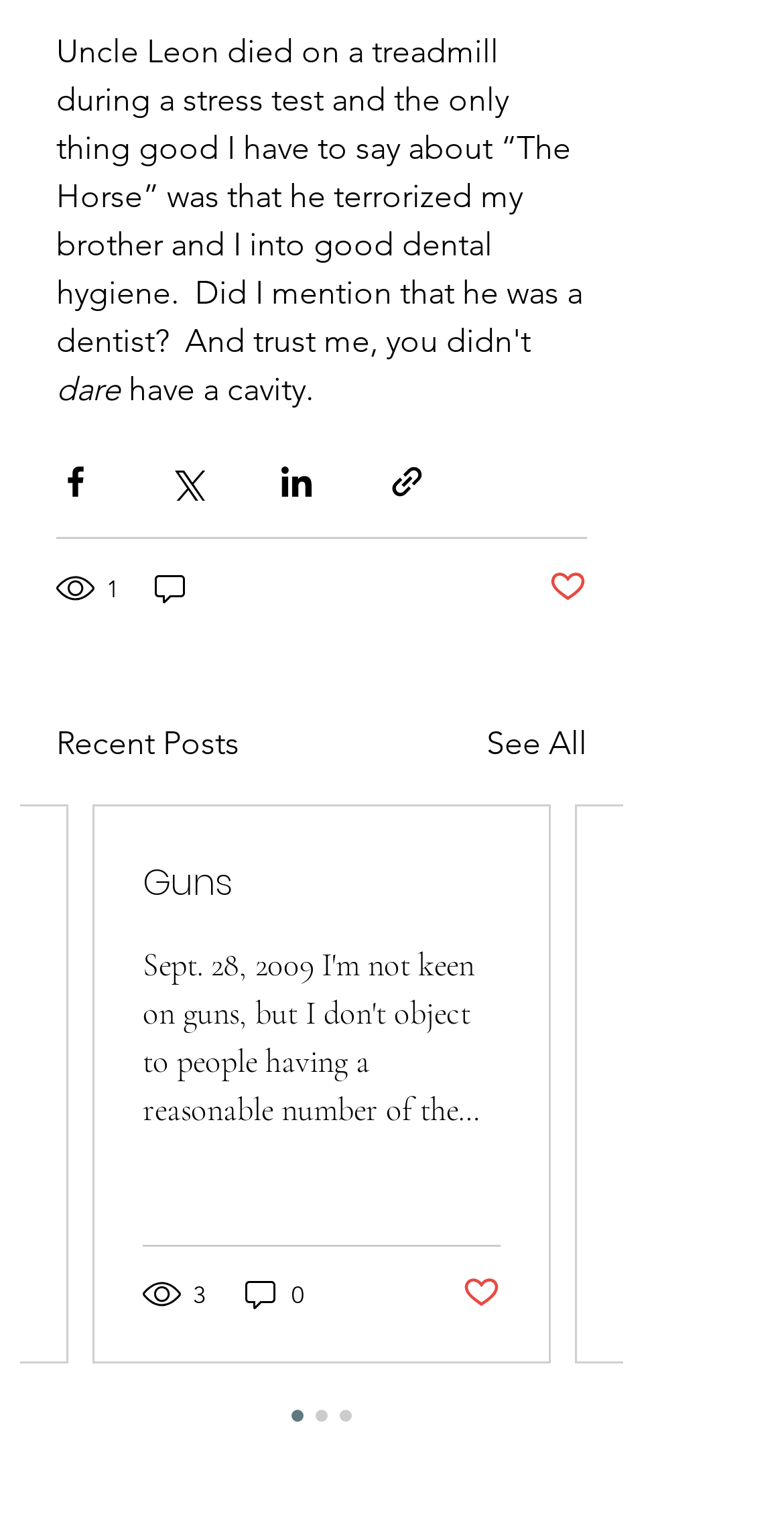Identify the bounding box coordinates for the UI element described as follows: Post not marked as liked. Use the format (top-left x, top-left y, bottom-right x, bottom-right y) and ensure all values are floating point numbers between 0 and 1.

[0.59, 0.834, 0.638, 0.861]